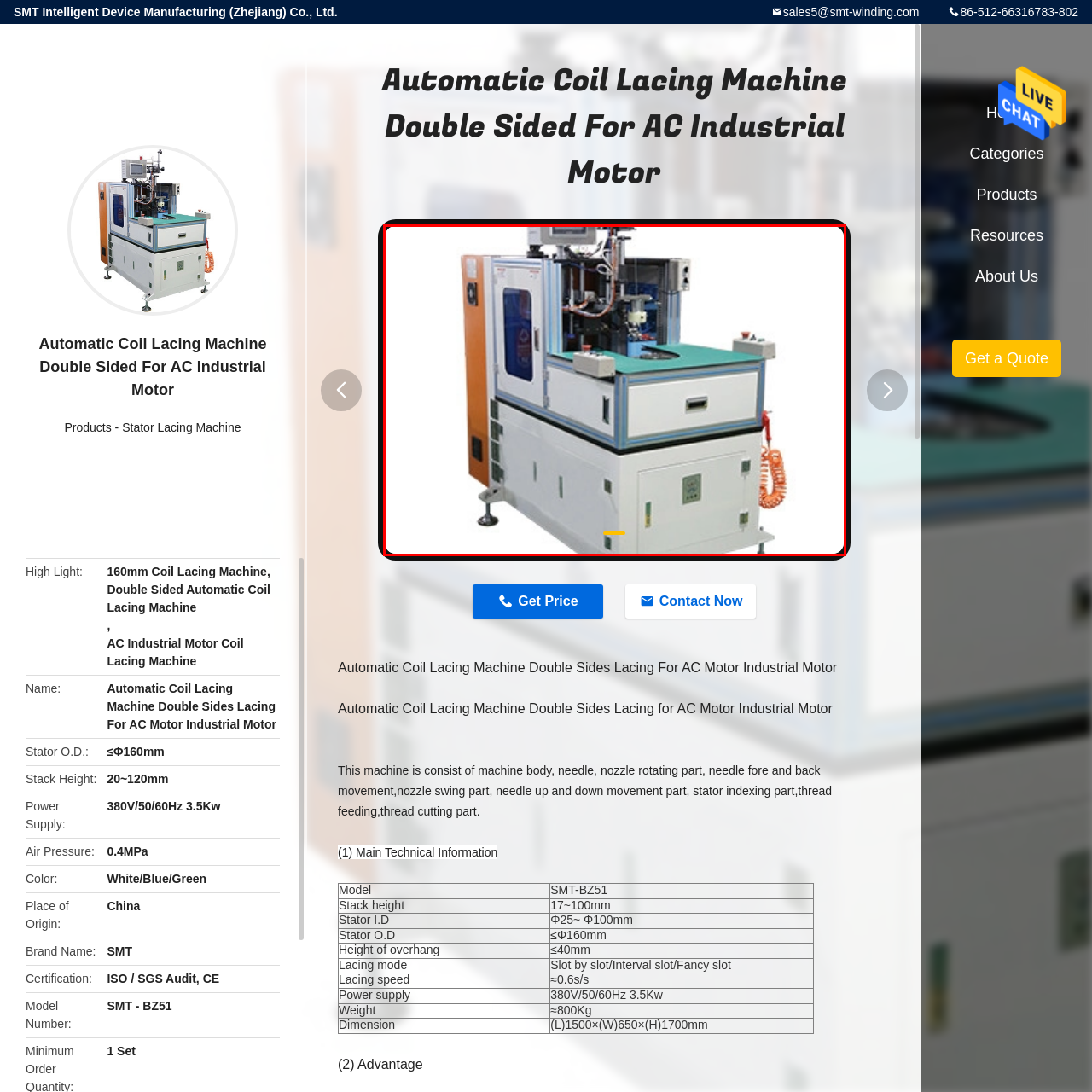Why is the air hose visible?
Carefully examine the image within the red bounding box and provide a comprehensive answer based on what you observe.

The air hose is visible on the right side of the machine, which suggests that it is intentionally designed to be easily accessible or visible. This may be to emphasize the importance of safety and functionality, as the air hose is likely a critical component of the machine's operation.